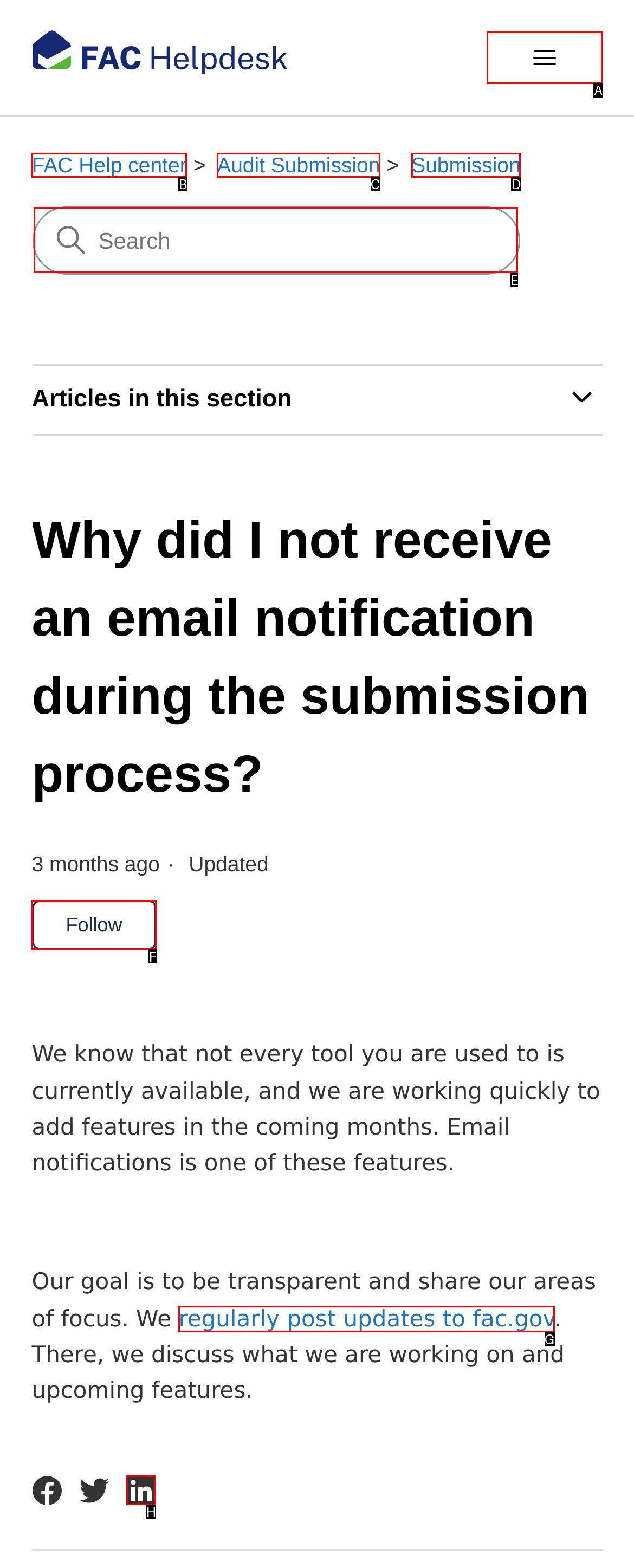Select the letter associated with the UI element you need to click to perform the following action: Search for something
Reply with the correct letter from the options provided.

E